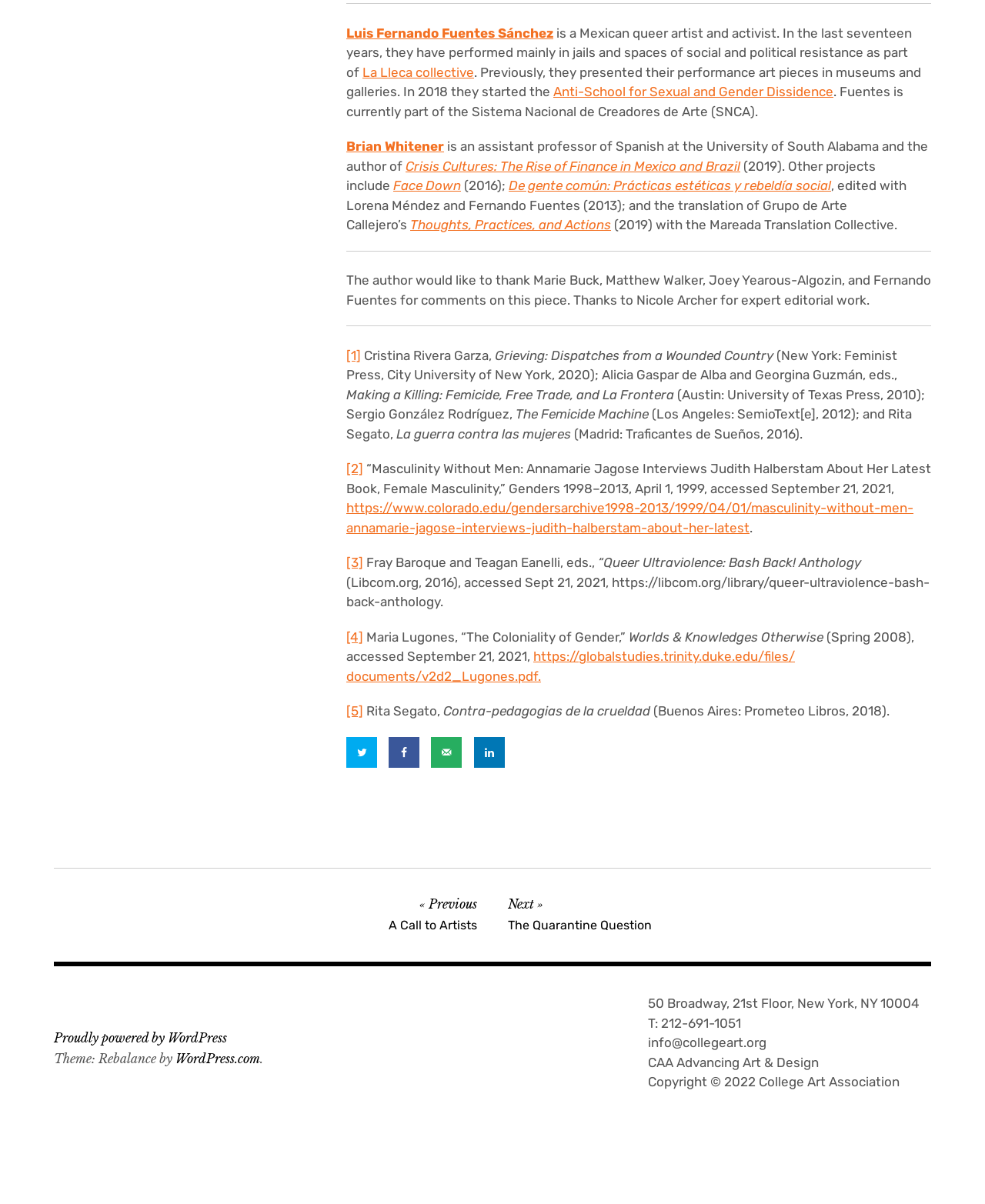Identify the bounding box coordinates for the UI element described as follows: [5]. Use the format (top-left x, top-left y, bottom-right x, bottom-right y) and ensure all values are floating point numbers between 0 and 1.

[0.352, 0.584, 0.369, 0.597]